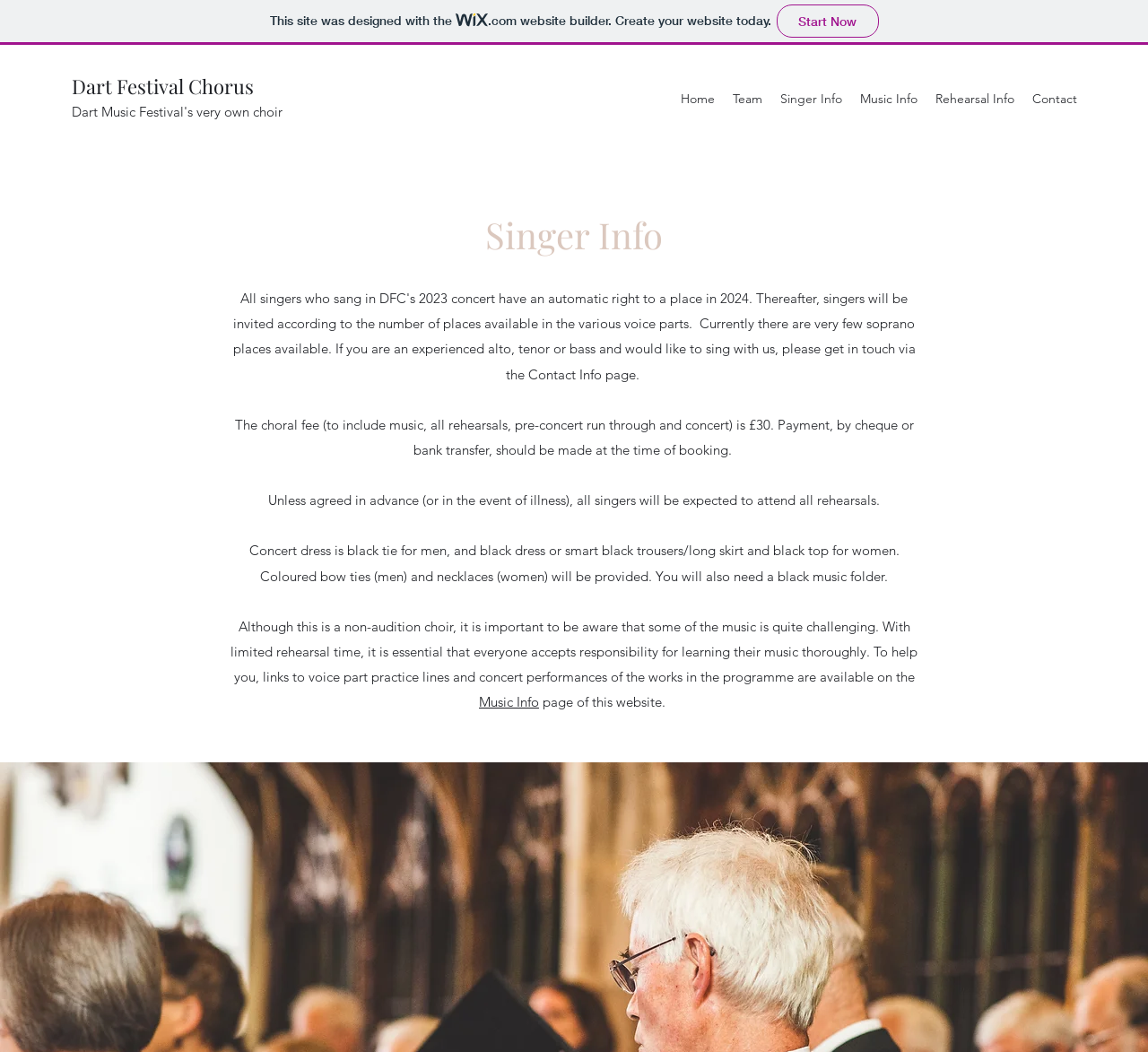What is the dress code for women?
Using the image as a reference, answer the question with a short word or phrase.

Black dress or smart black trousers/long skirt and black top